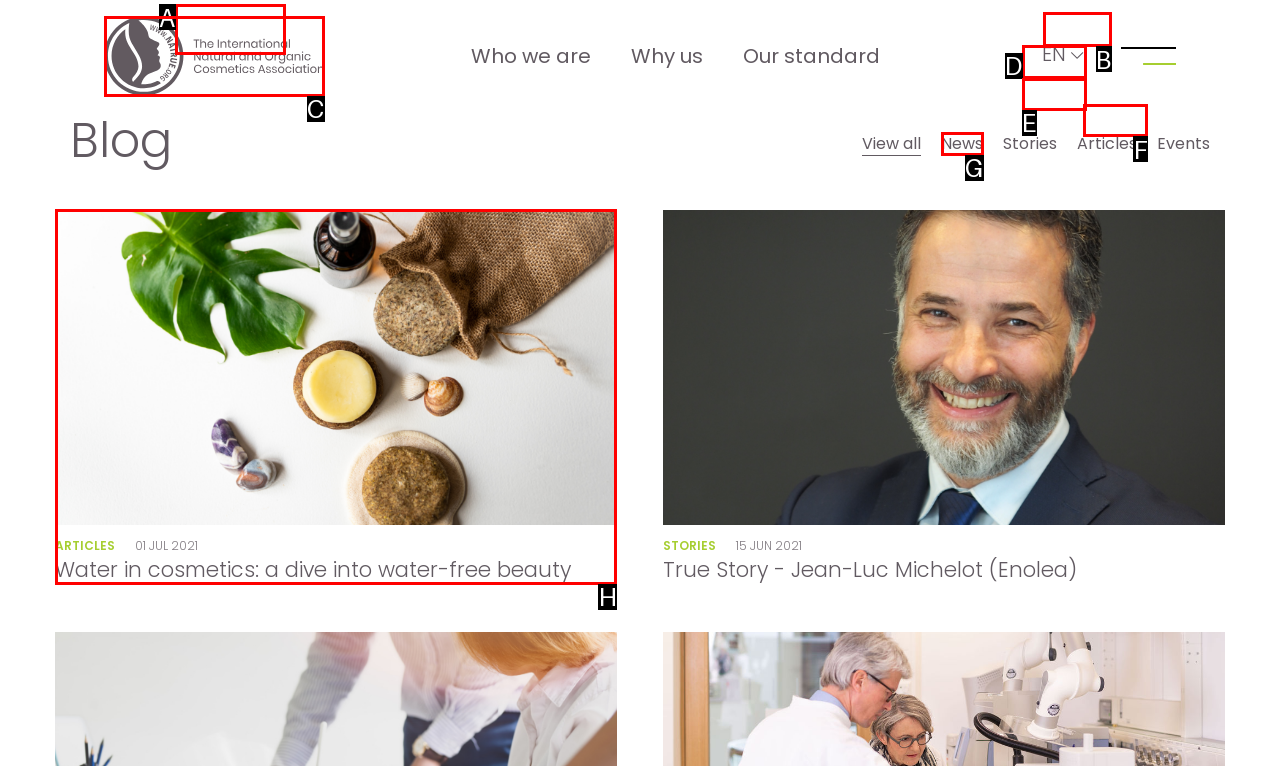Find the appropriate UI element to complete the task: Read the article about water in cosmetics. Indicate your choice by providing the letter of the element.

H